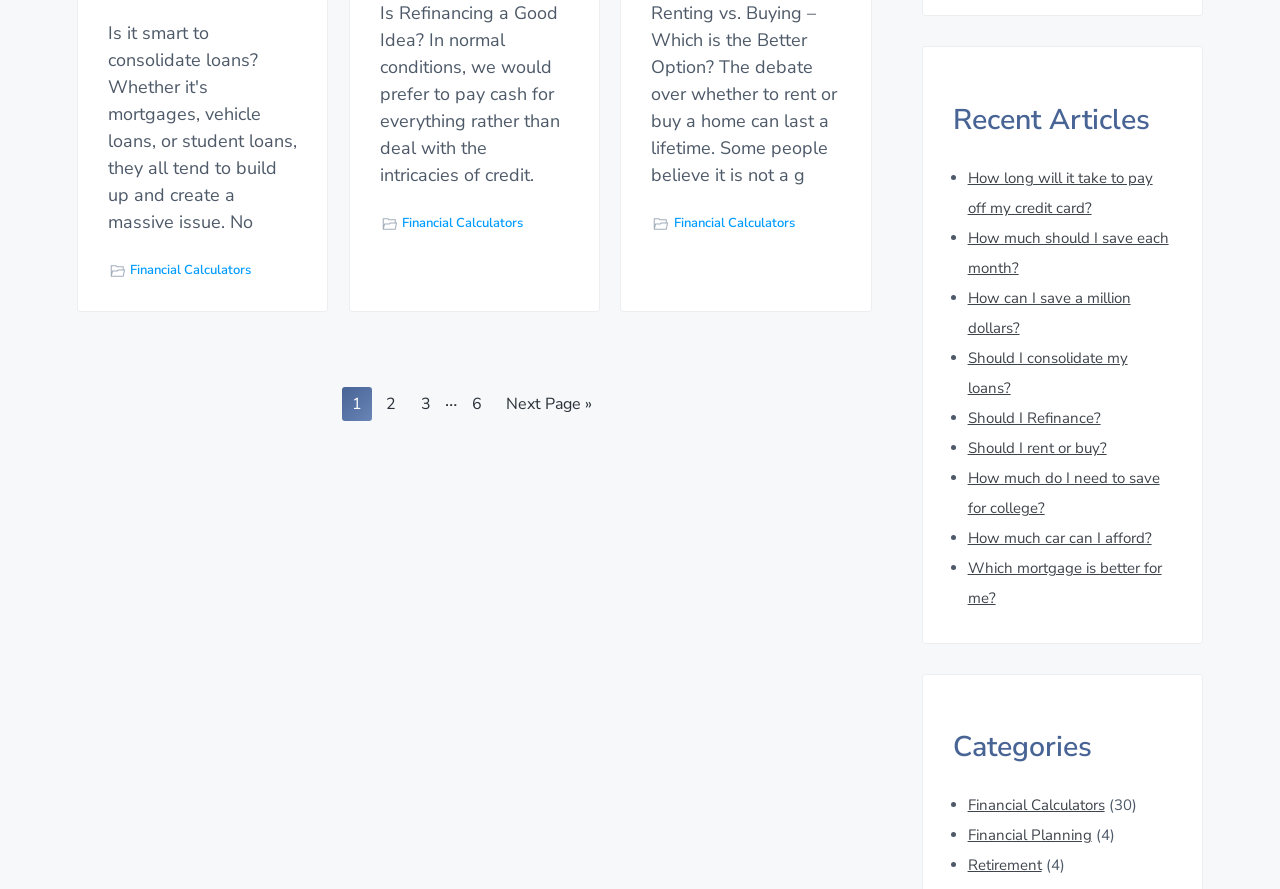Look at the image and answer the question in detail:
How many recent articles are listed?

I looked at the recent articles section and counted the number of links, which are 9 in total. These links are 'How long will it take to pay off my credit card?', 'How much should I save each month?', and so on.